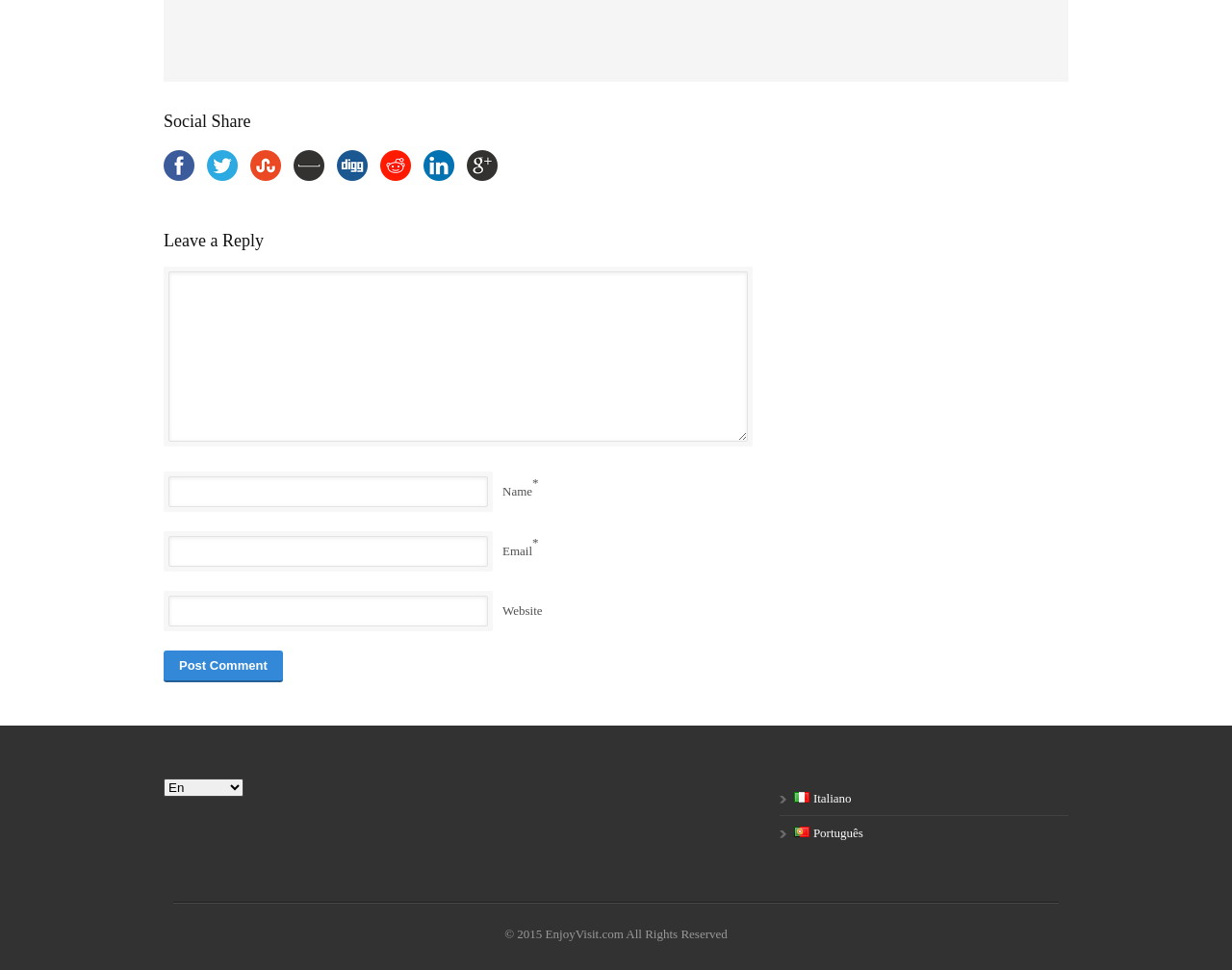Please determine the bounding box coordinates, formatted as (top-left x, top-left y, bottom-right x, bottom-right y), with all values as floating point numbers between 0 and 1. Identify the bounding box of the region described as: alt="google-share"

[0.379, 0.155, 0.404, 0.186]